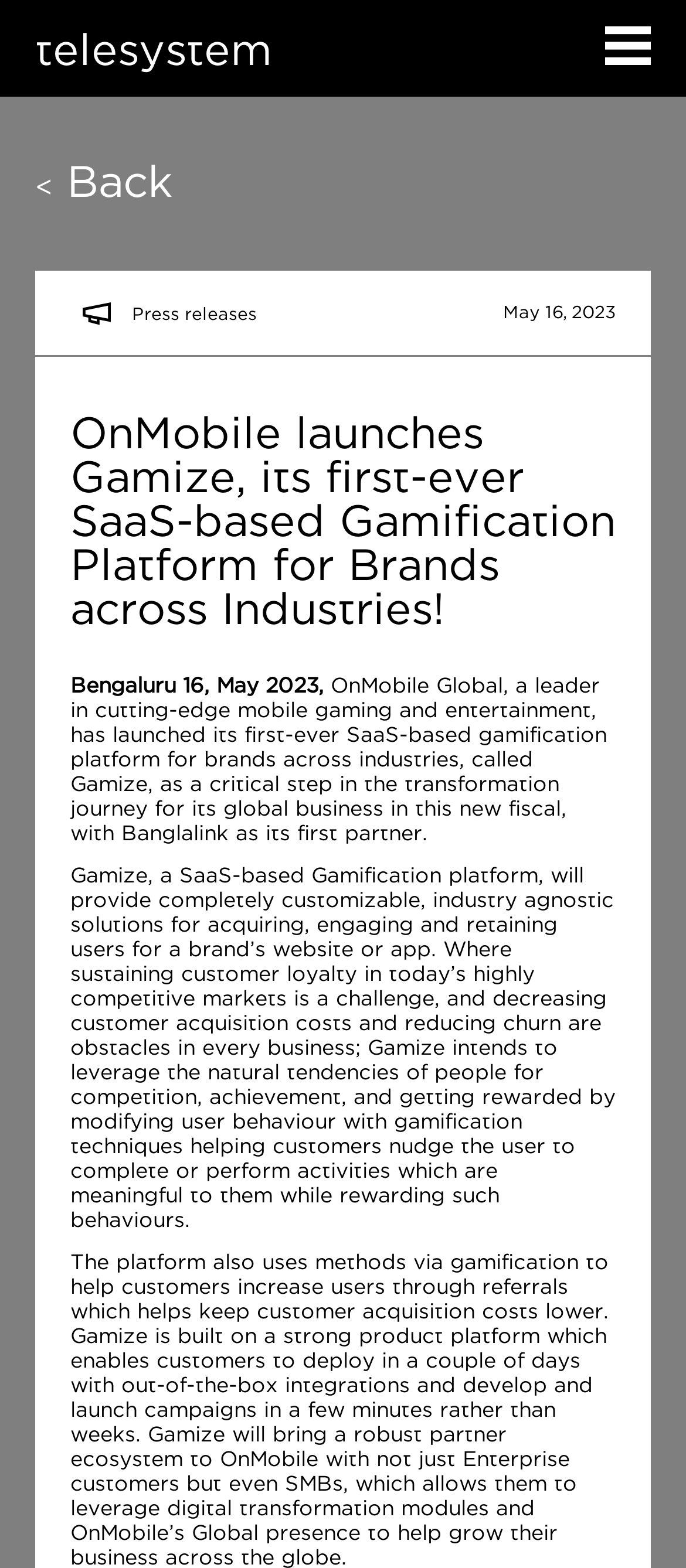What is the benefit of using Gamize for customer acquisition?
Look at the image and answer the question with a single word or phrase.

Lower customer acquisition costs